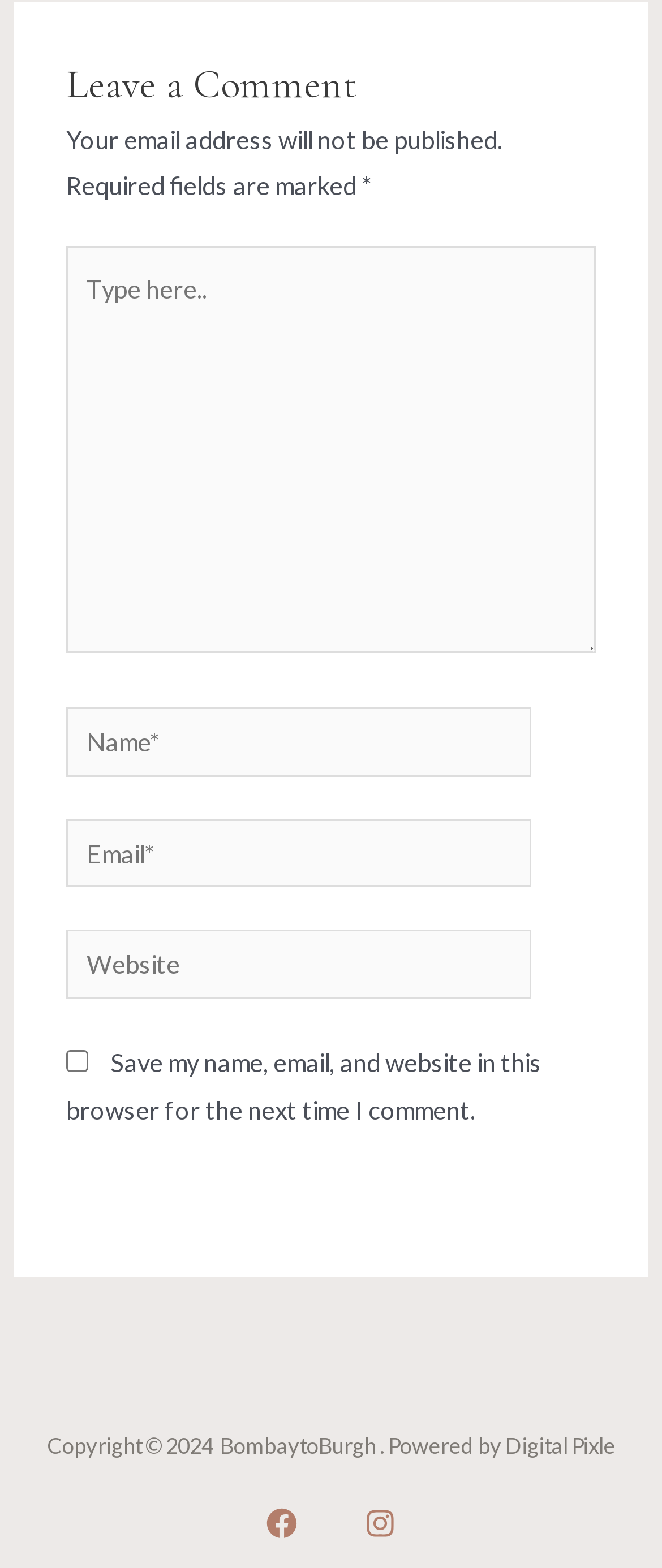What is the function of the checkbox?
Look at the image and answer with only one word or phrase.

Save comment info